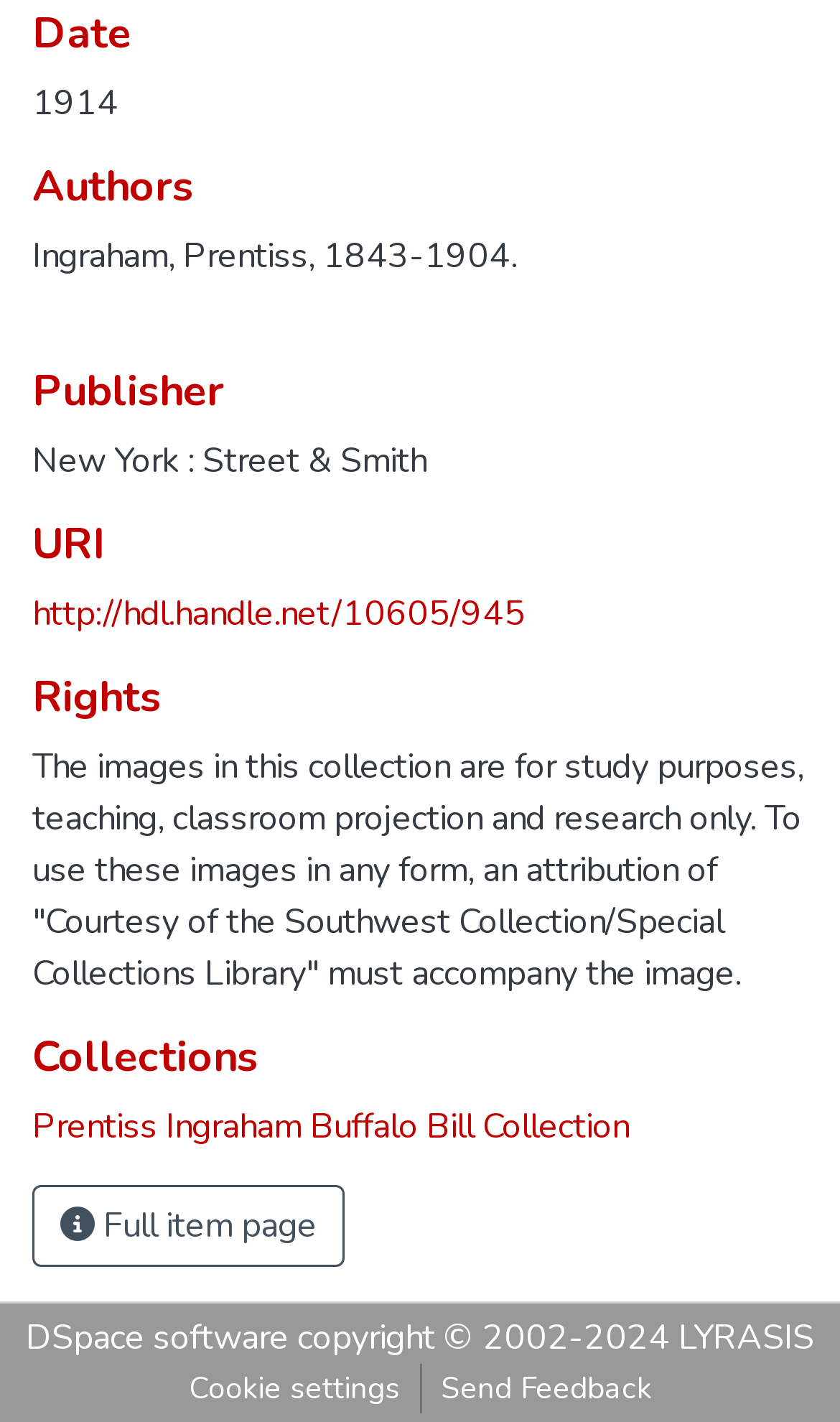Provide your answer in one word or a succinct phrase for the question: 
What is the collection that this item belongs to?

Prentiss Ingraham Buffalo Bill Collection